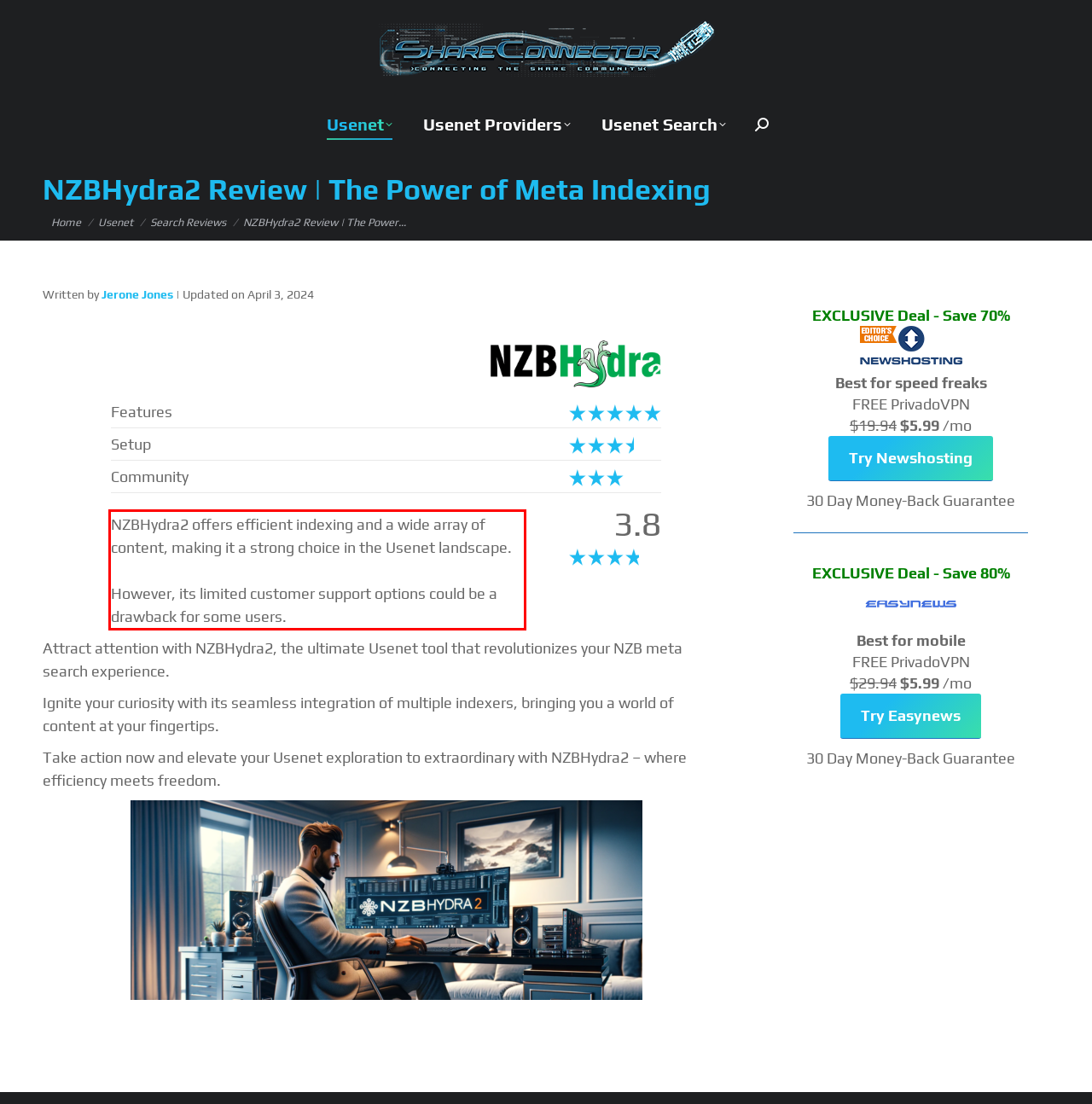The screenshot you have been given contains a UI element surrounded by a red rectangle. Use OCR to read and extract the text inside this red rectangle.

NZBHydra2 offers efficient indexing and a wide array of content, making it a strong choice in the Usenet landscape. However, its limited customer support options could be a drawback for some users.